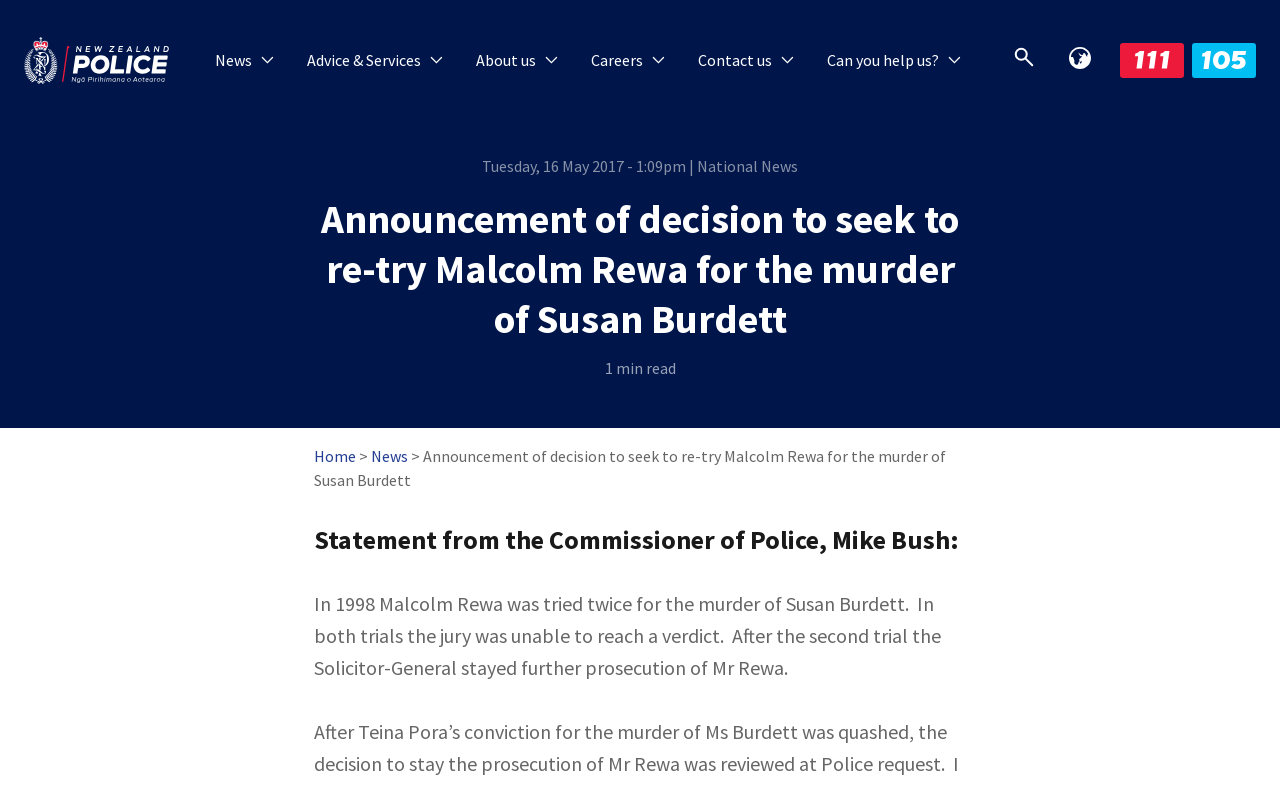What is the category of the news article?
Please give a detailed and elaborate explanation in response to the question.

I determined the category of the news article by examining the top section of the webpage, where it says 'National News'. This suggests that the article falls under the national news category.